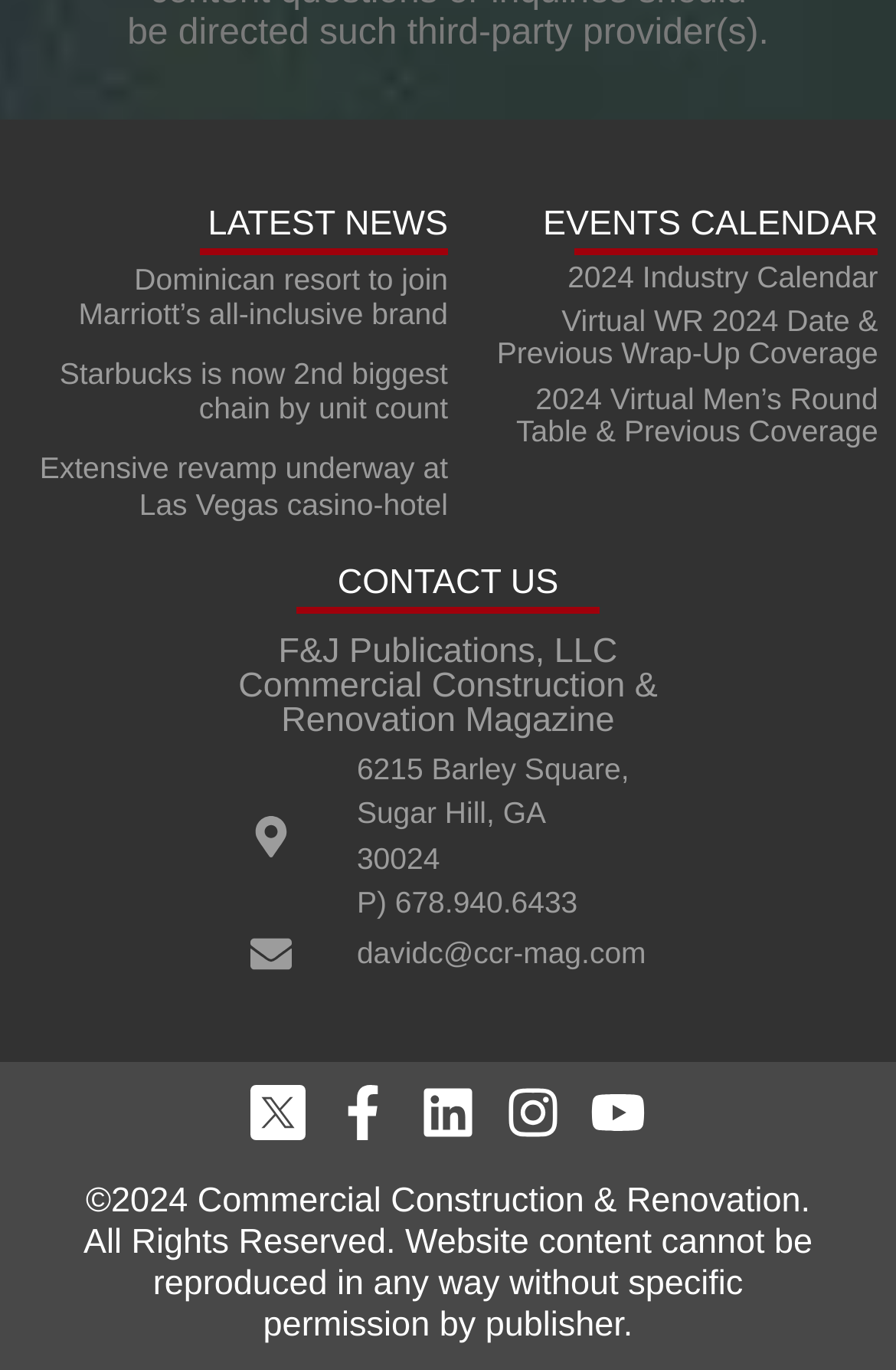Using the provided element description, identify the bounding box coordinates as (top-left x, top-left y, bottom-right x, bottom-right y). Ensure all values are between 0 and 1. Description: Domain Name Abuse Policy

None